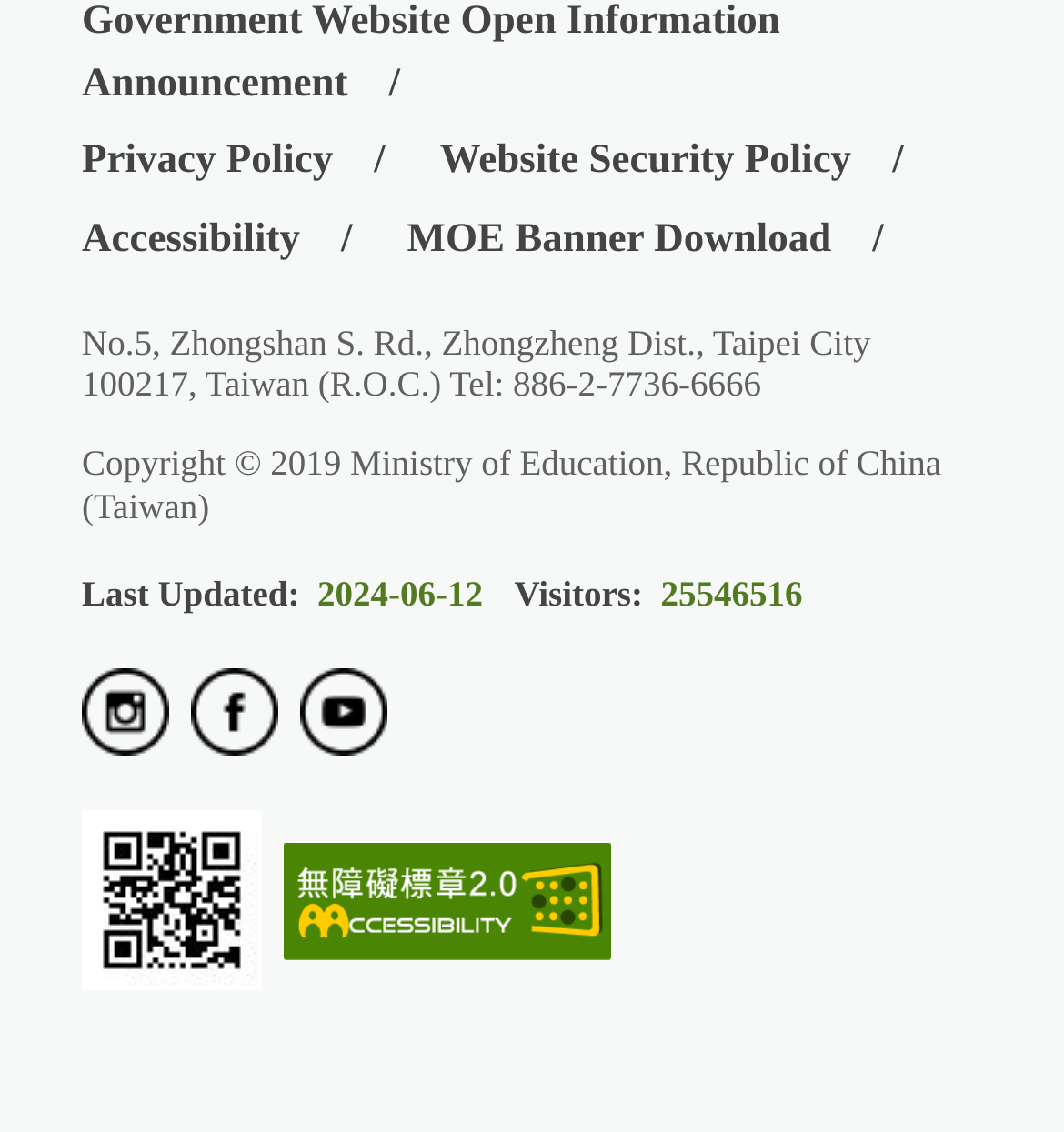What is the address of the Ministry of Education?
Please provide a single word or phrase as the answer based on the screenshot.

No.5, Zhongshan S. Rd., Zhongzheng Dist., Taipei City 100217, Taiwan (R.O.C.)